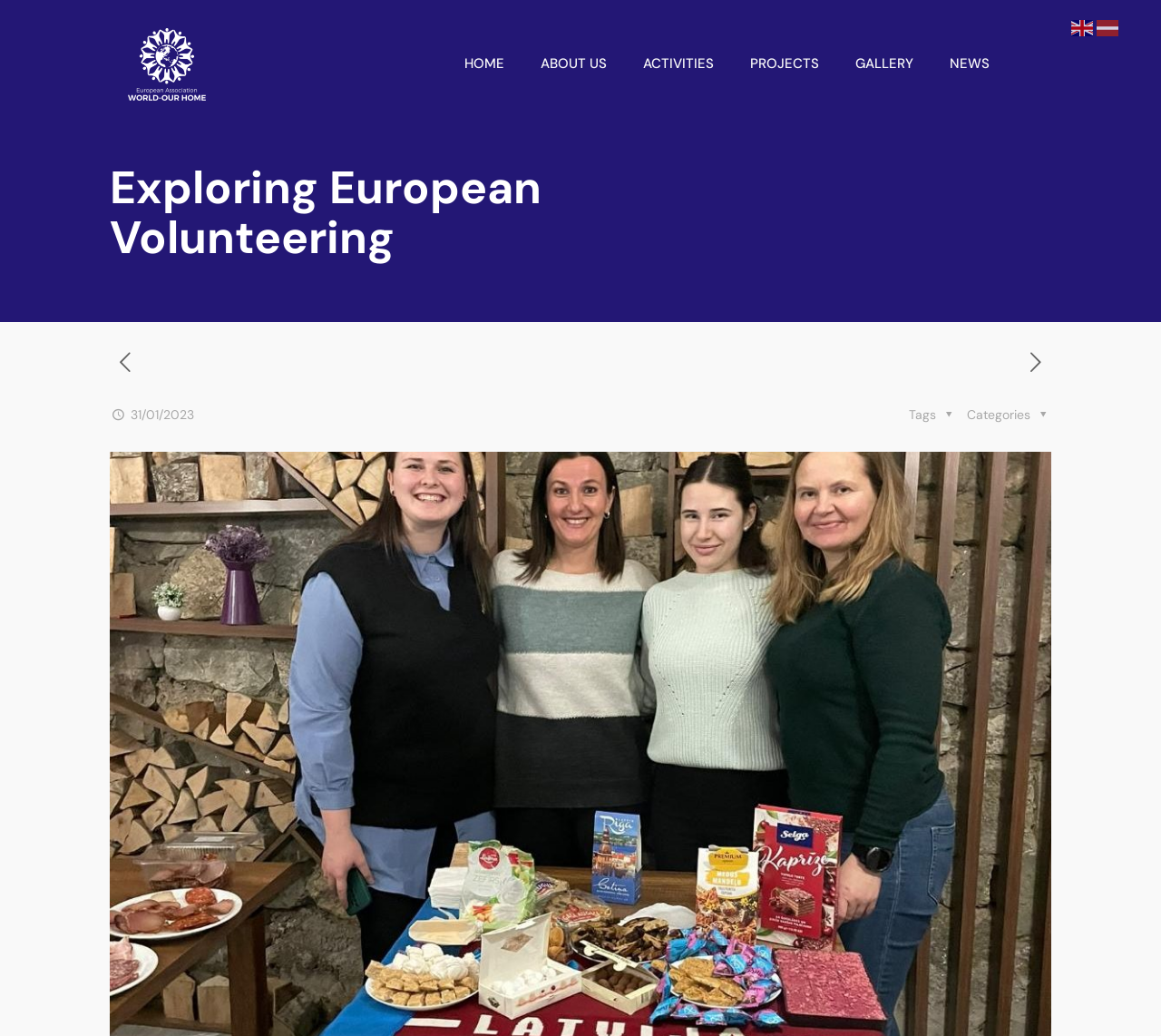Give a concise answer of one word or phrase to the question: 
What is the date of the latest update?

31/01/2023